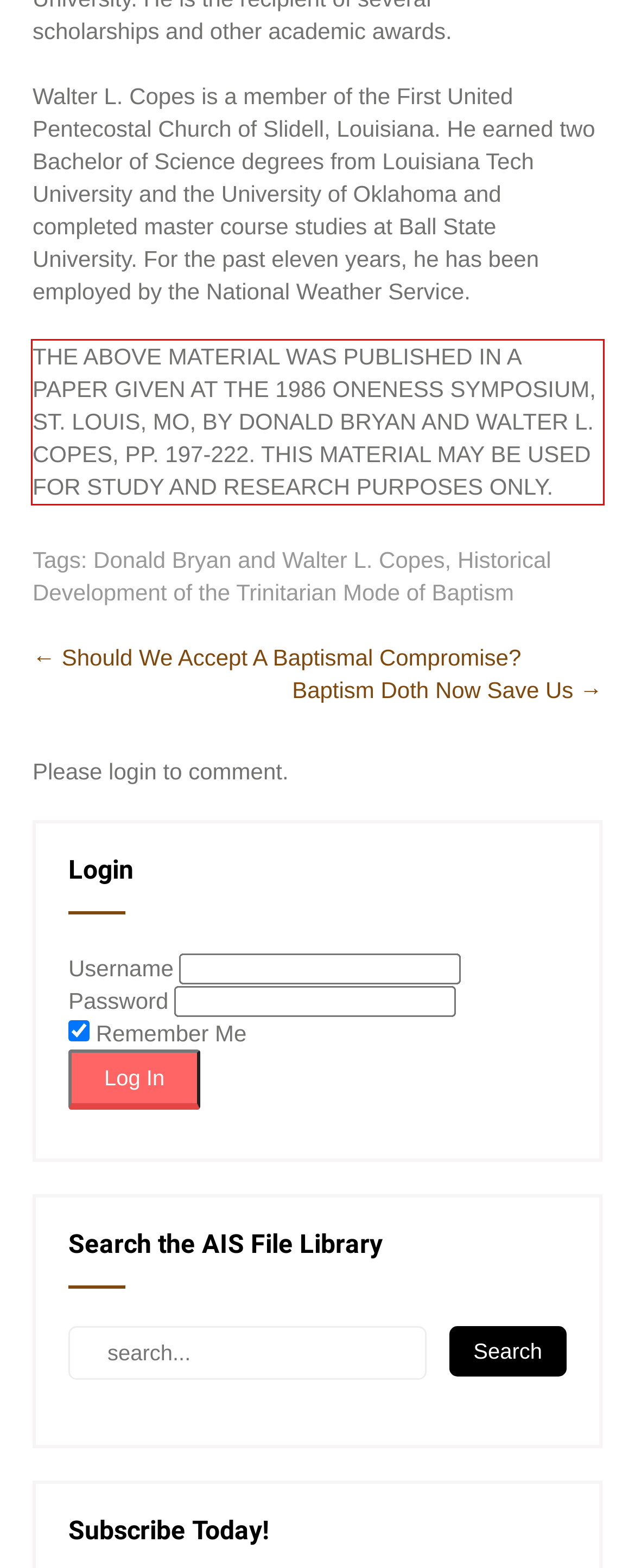Locate the red bounding box in the provided webpage screenshot and use OCR to determine the text content inside it.

THE ABOVE MATERIAL WAS PUBLISHED IN A PAPER GIVEN AT THE 1986 ONENESS SYMPOSIUM, ST. LOUIS, MO, BY DONALD BRYAN AND WALTER L. COPES, PP. 197-222. THIS MATERIAL MAY BE USED FOR STUDY AND RESEARCH PURPOSES ONLY.